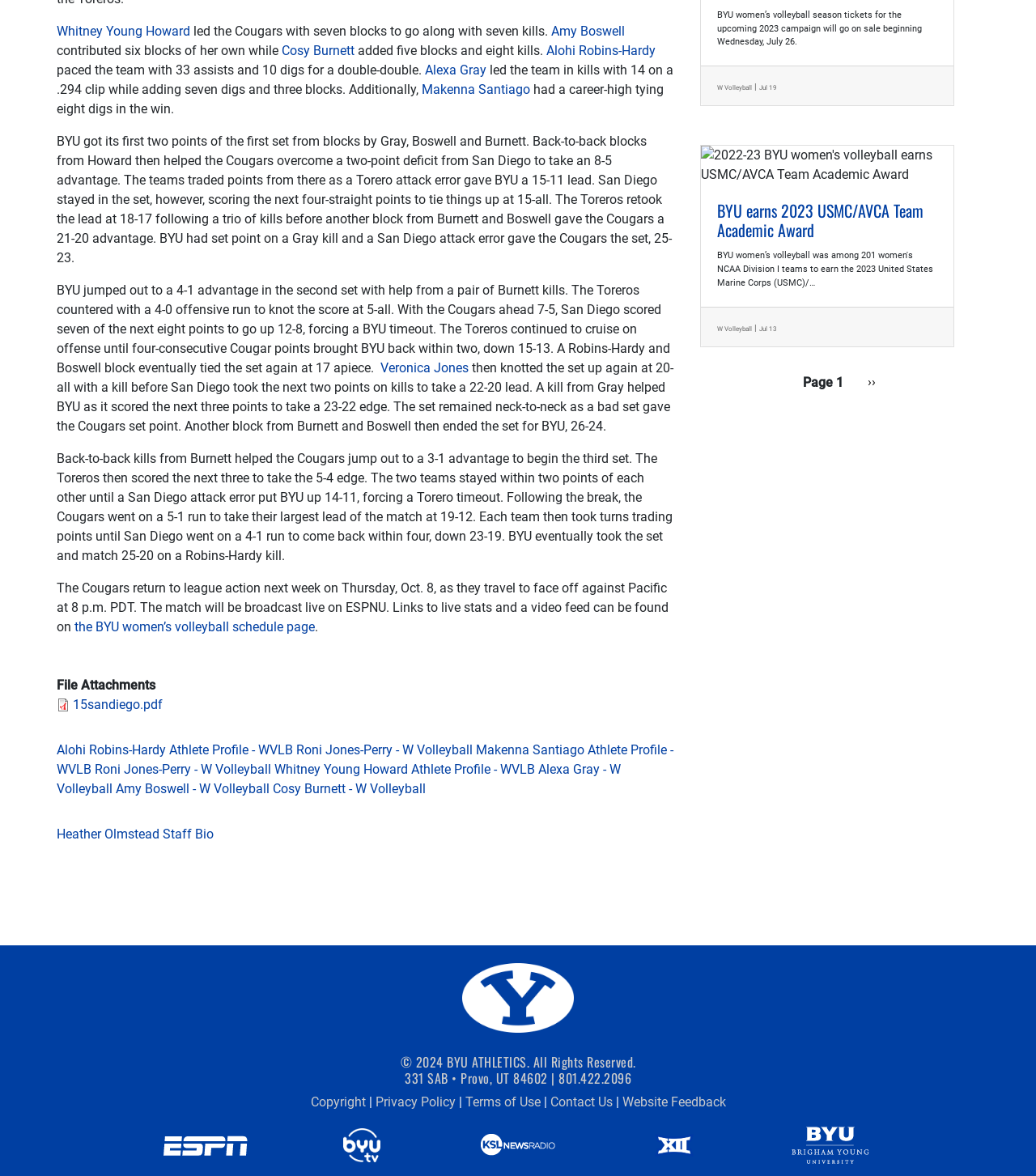Bounding box coordinates are given in the format (top-left x, top-left y, bottom-right x, bottom-right y). All values should be floating point numbers between 0 and 1. Provide the bounding box coordinate for the UI element described as: Alexa Gray

[0.41, 0.053, 0.47, 0.066]